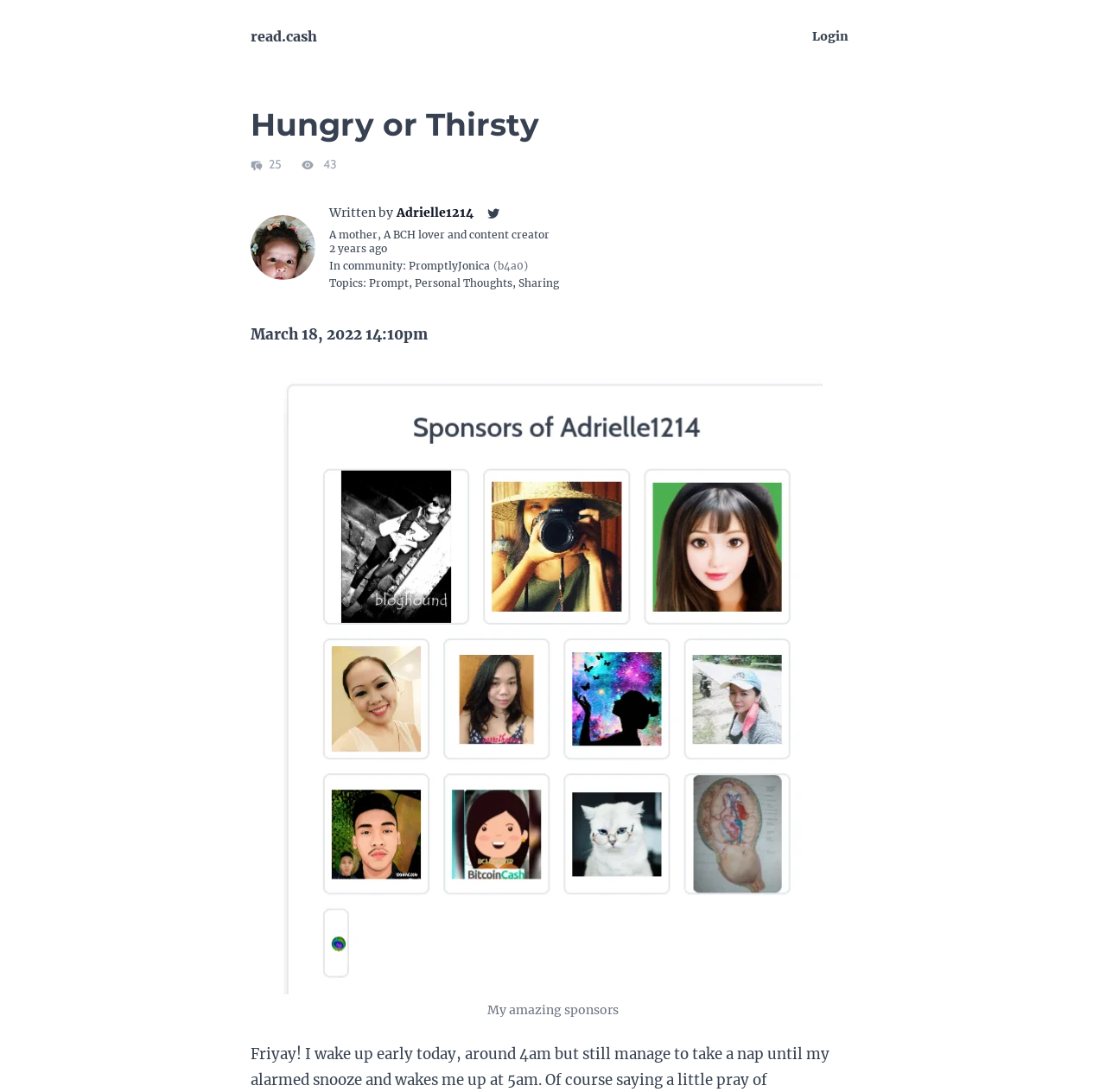Determine the bounding box coordinates for the region that must be clicked to execute the following instruction: "view the image".

[0.227, 0.334, 0.773, 0.945]